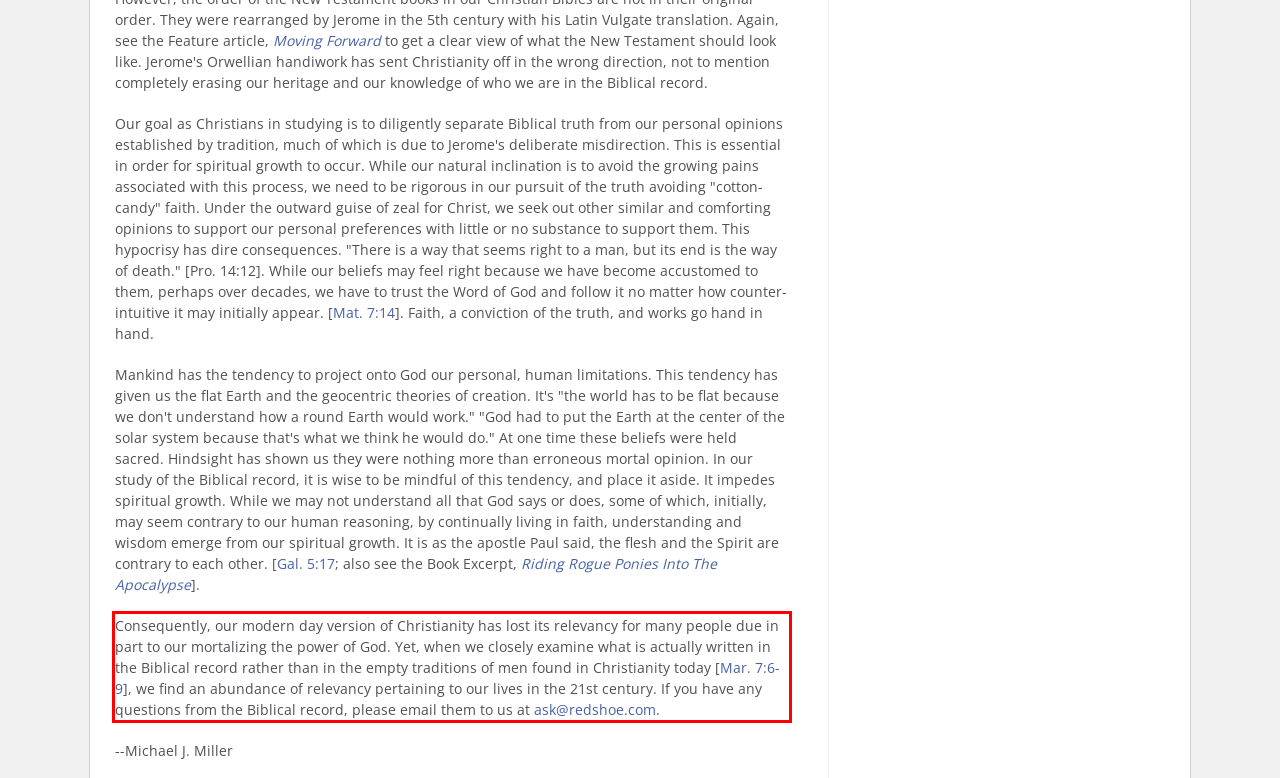You are provided with a screenshot of a webpage containing a red bounding box. Please extract the text enclosed by this red bounding box.

Consequently, our modern day version of Christianity has lost its relevancy for many people due in part to our mortalizing the power of God. Yet, when we closely examine what is actually written in the Biblical record rather than in the empty traditions of men found in Christianity today [Mar. 7:6-9], we find an abundance of relevancy pertaining to our lives in the 21st century. If you have any questions from the Biblical record, please email them to us at ask@redshoe.com.